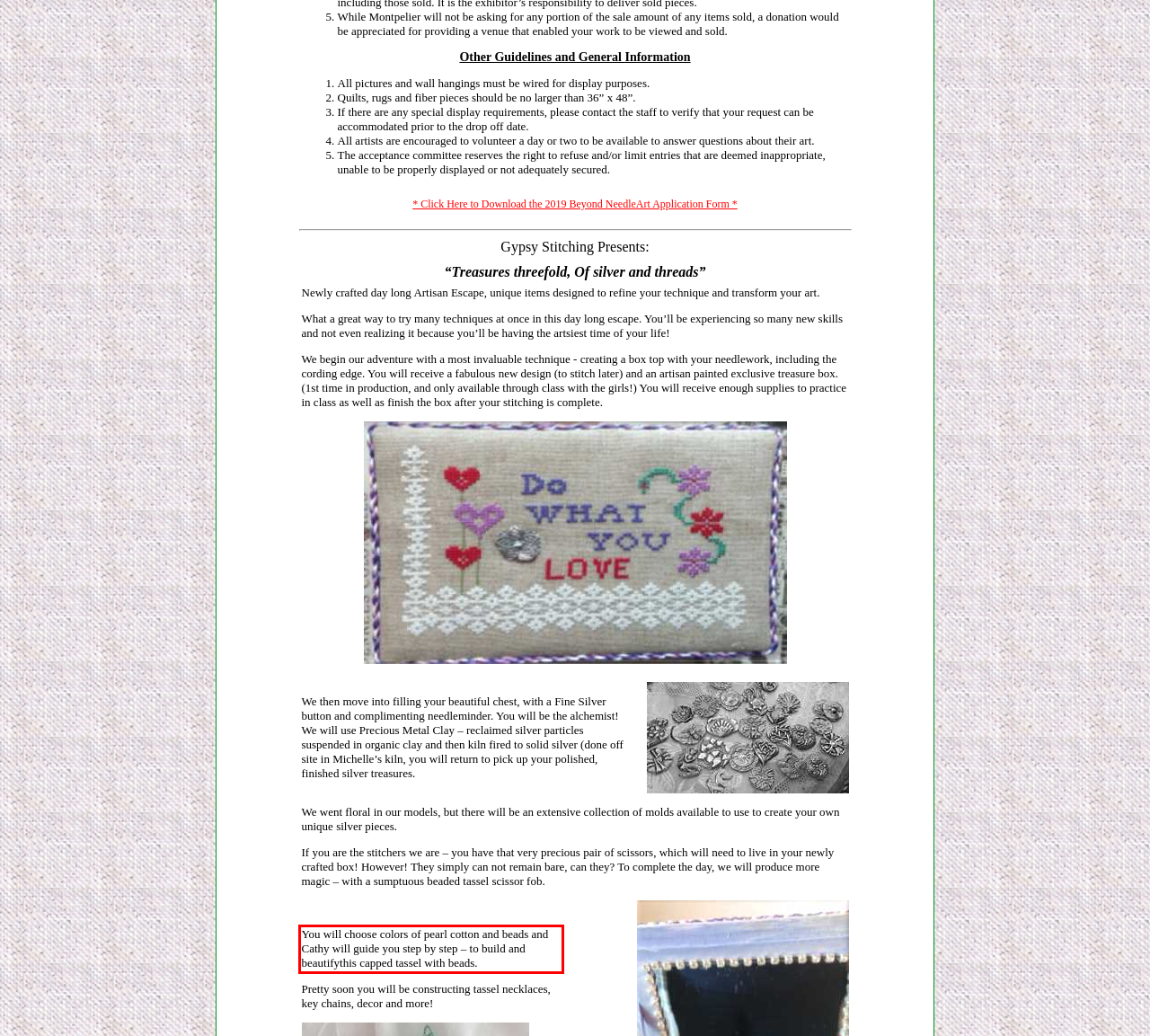Analyze the screenshot of a webpage where a red rectangle is bounding a UI element. Extract and generate the text content within this red bounding box.

You will choose colors of pearl cotton and beads and Cathy will guide you step by step – to build and beautifythis capped tassel with beads.